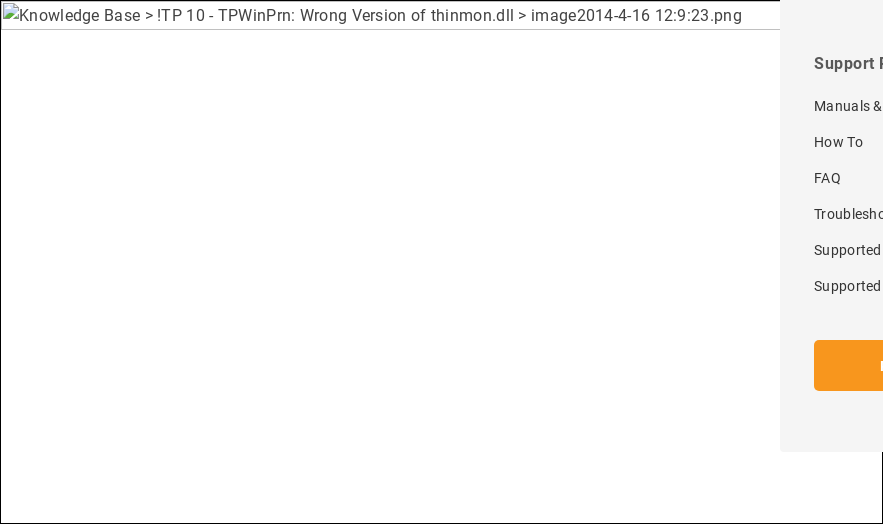Detail the scene depicted in the image with as much precision as possible.

The image illustrates a visual representation related to the issue titled “TPWinPrn: Wrong Version of thinmon.dll.” It appears in the context of a knowledge base article discussing printing problems, specifically highlighting an error that occurs when jobs are unable to print due to version conflicts with the ThinPrint component. The image is positioned below a detailed explanation of the problem, alongside potential causes and solutions provided within the article. This resource is aimed at individuals experiencing this printing issue, providing visual context to enhance understanding.